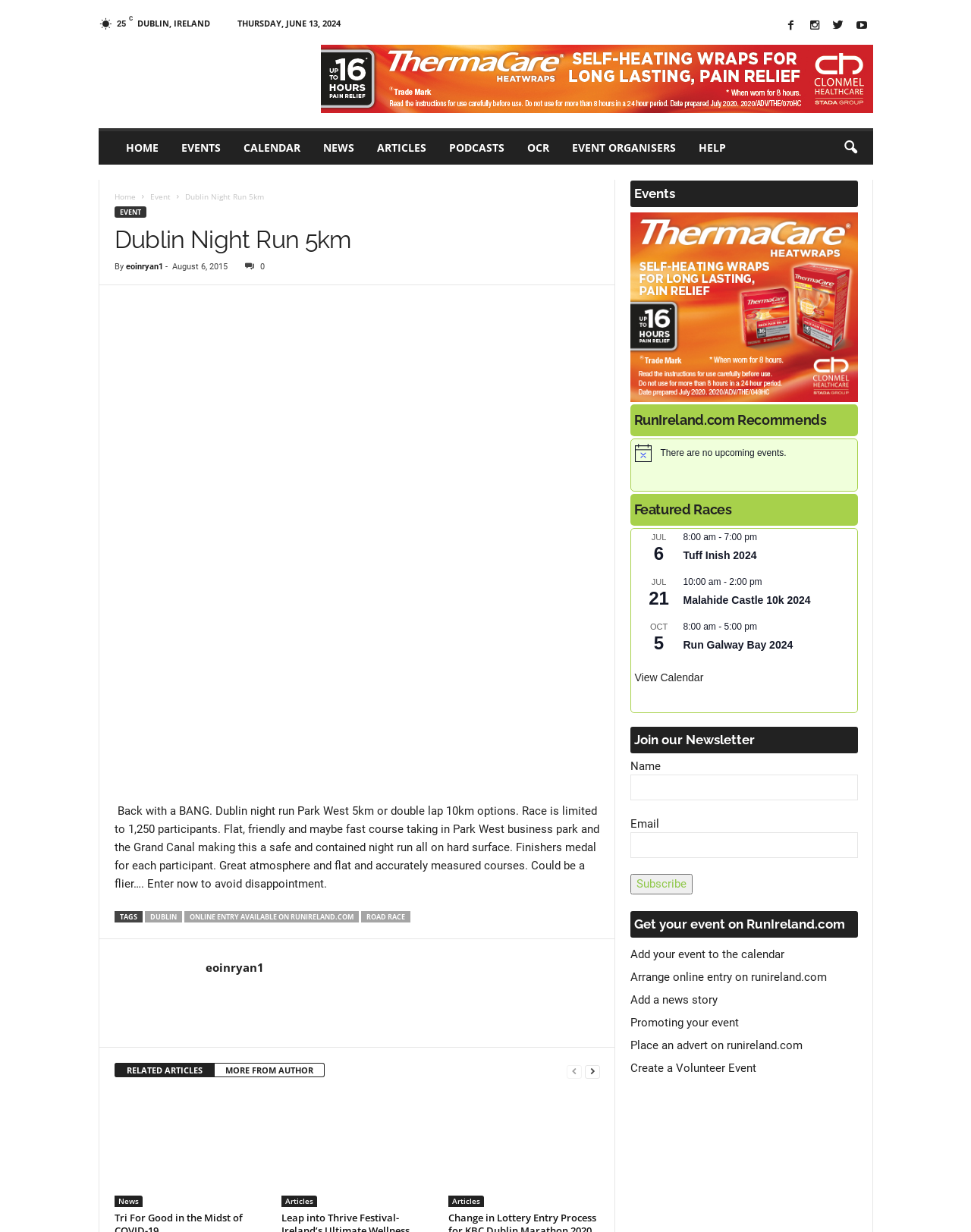How many participants are allowed in the race?
Please describe in detail the information shown in the image to answer the question.

I found the participant limit by reading the text 'Race is limited to 1,250 participants.' which is part of the event description.